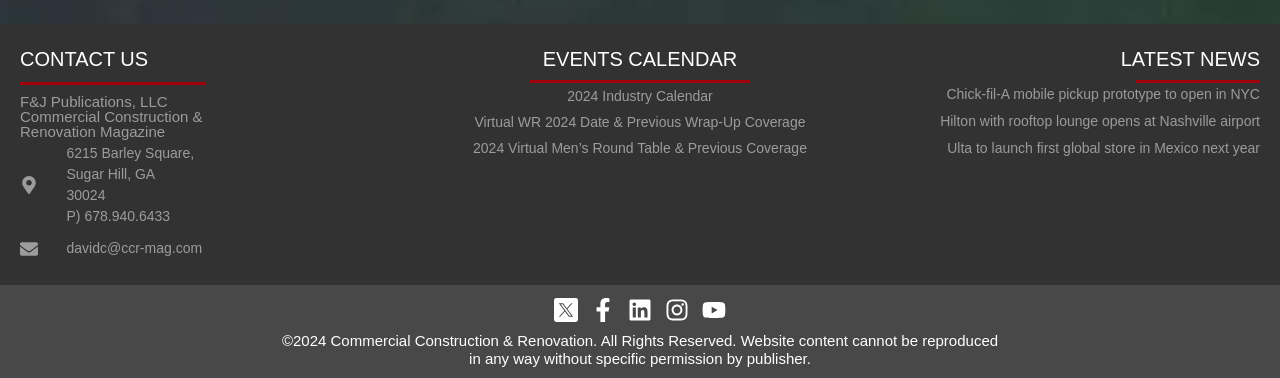What is the name of the magazine?
Answer the question with just one word or phrase using the image.

Commercial Construction & Renovation Magazine